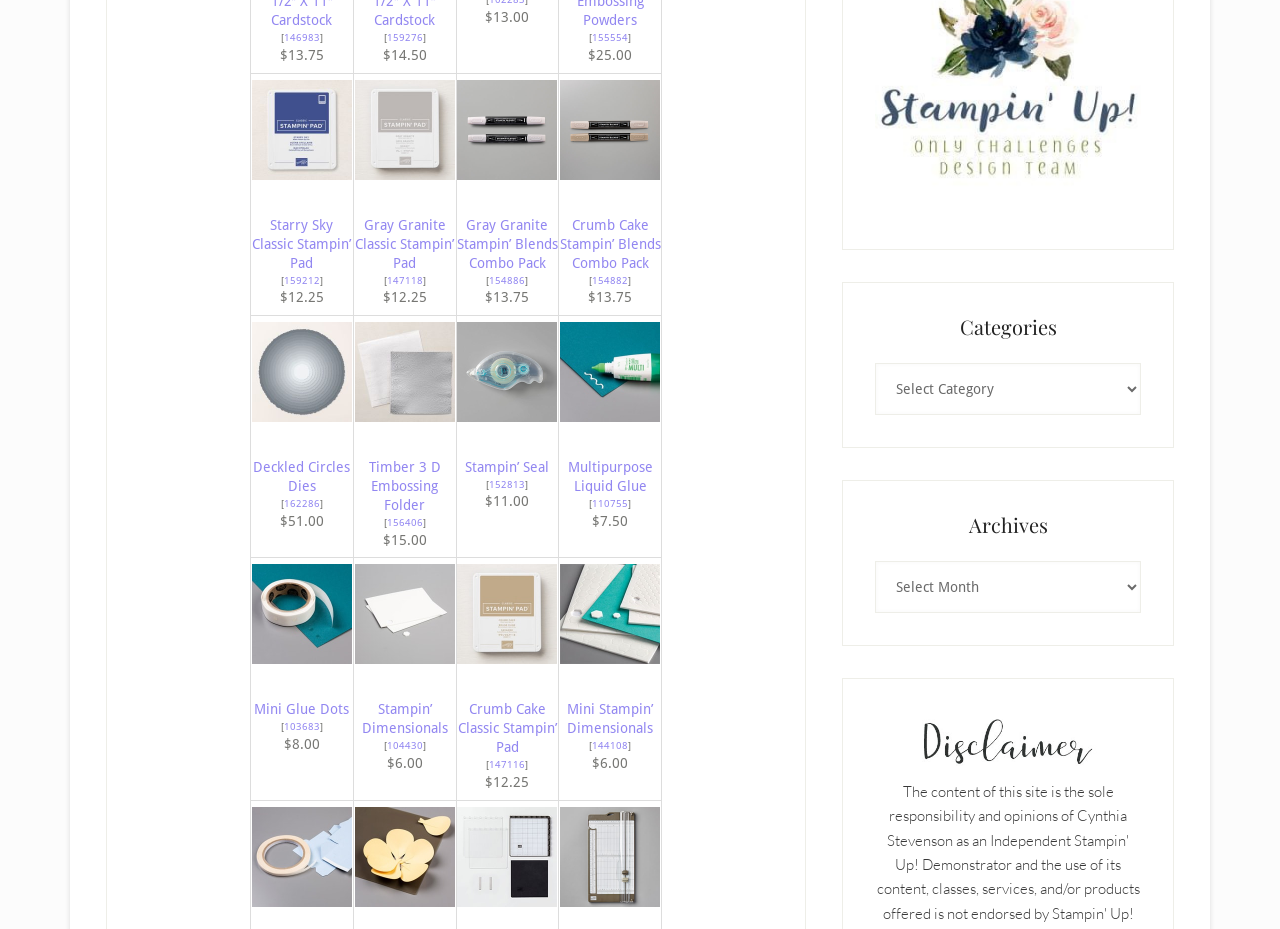What is the price of Starry Sky Classic Stampin' Pad?
Provide a detailed and well-explained answer to the question.

I found the price of Starry Sky Classic Stampin' Pad by looking at the gridcell element that contains the text 'Starry Sky Classic Stampin' Pad' and finding the adjacent StaticText element that displays the price, which is $12.25.